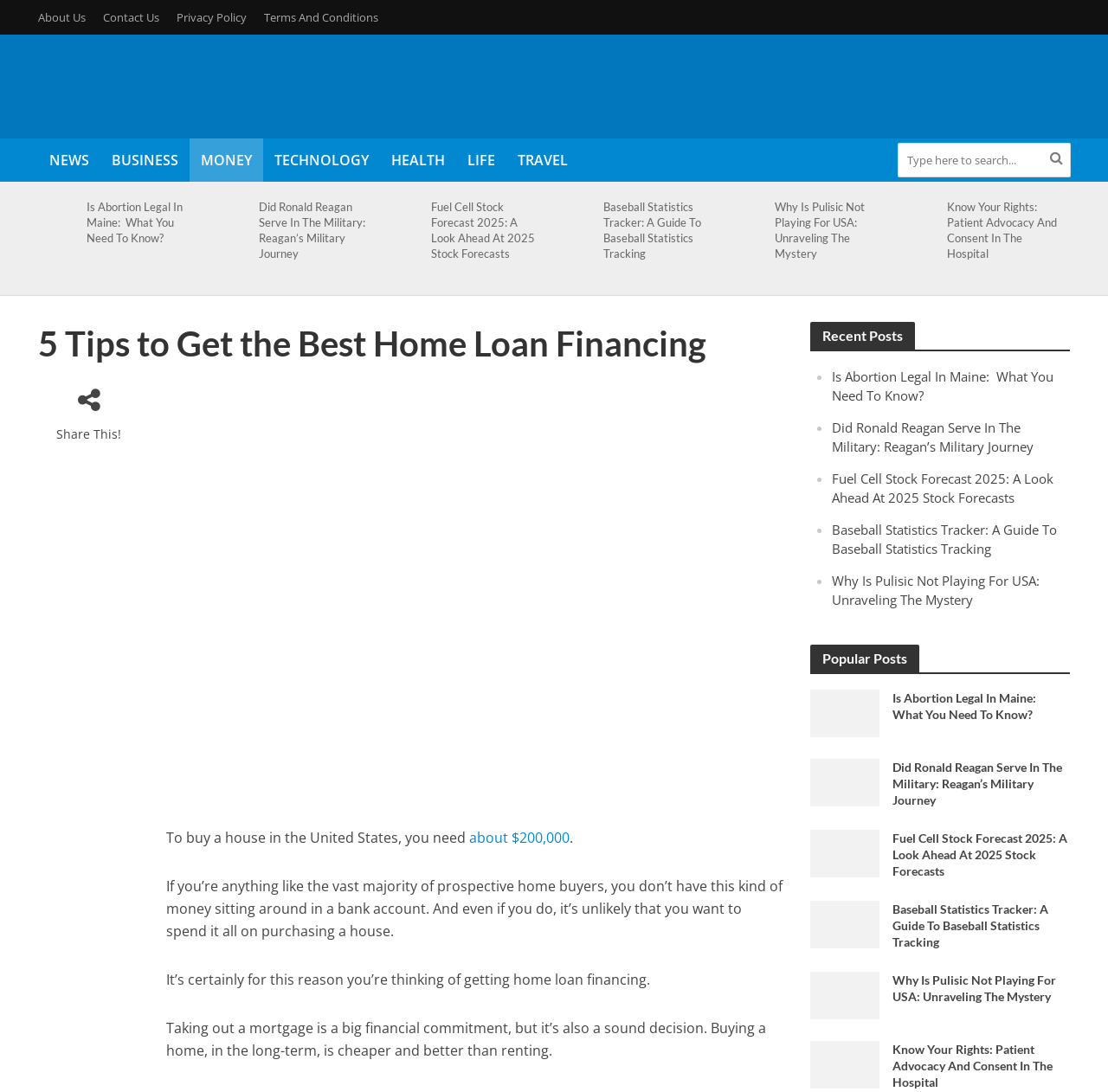Please specify the bounding box coordinates of the area that should be clicked to accomplish the following instruction: "search for something". The coordinates should consist of four float numbers between 0 and 1, i.e., [left, top, right, bottom].

[0.81, 0.131, 0.966, 0.162]